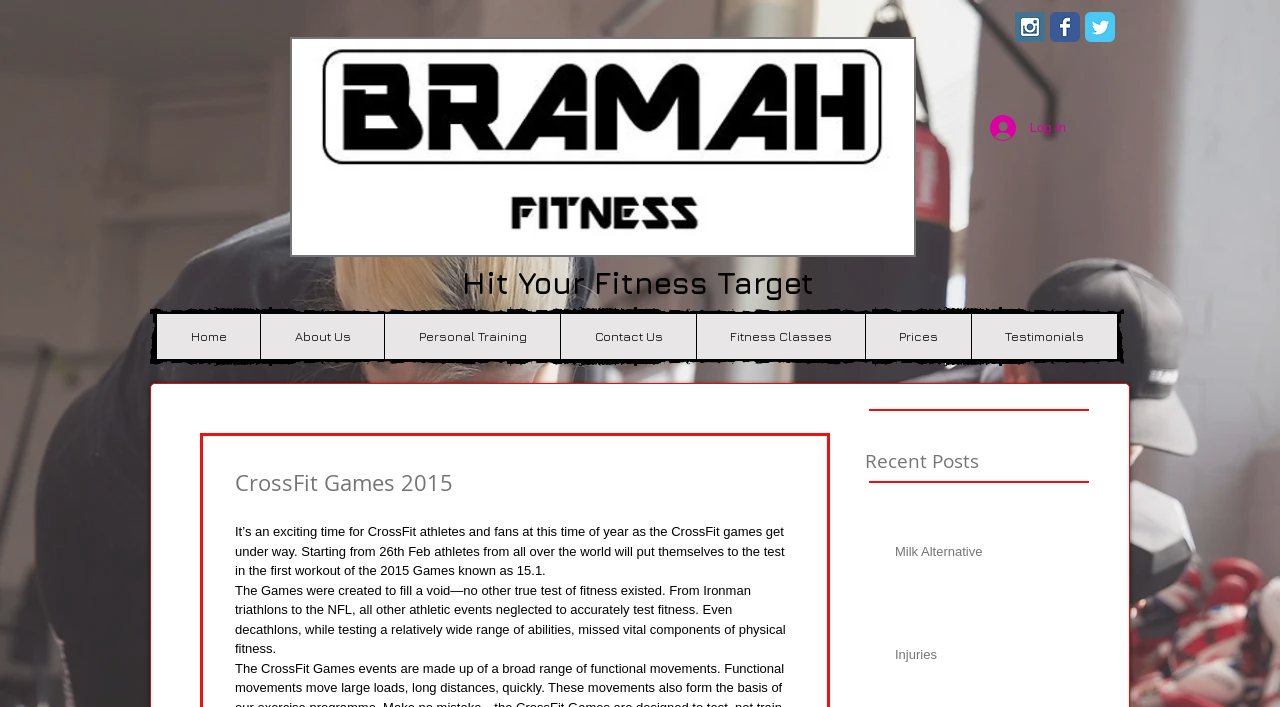Determine the main heading of the webpage and generate its text.

CrossFit Games 2015